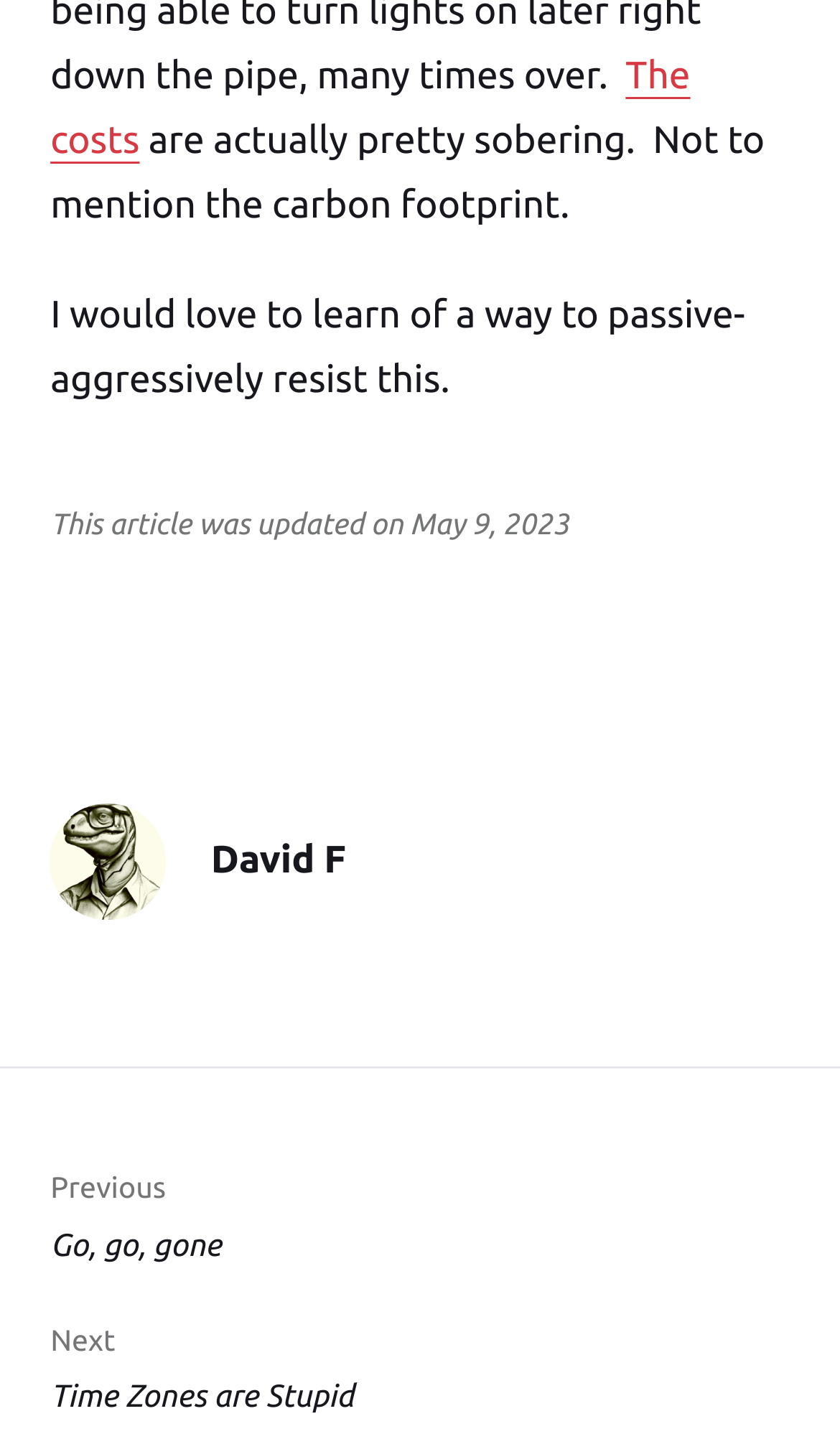What is the tone of the article?
Answer the question with a detailed and thorough explanation.

The text 'I would love to learn of a way to passive-aggressively resist this.' suggests that the tone of the article is passive-aggressive, implying a sense of resistance or opposition to something.